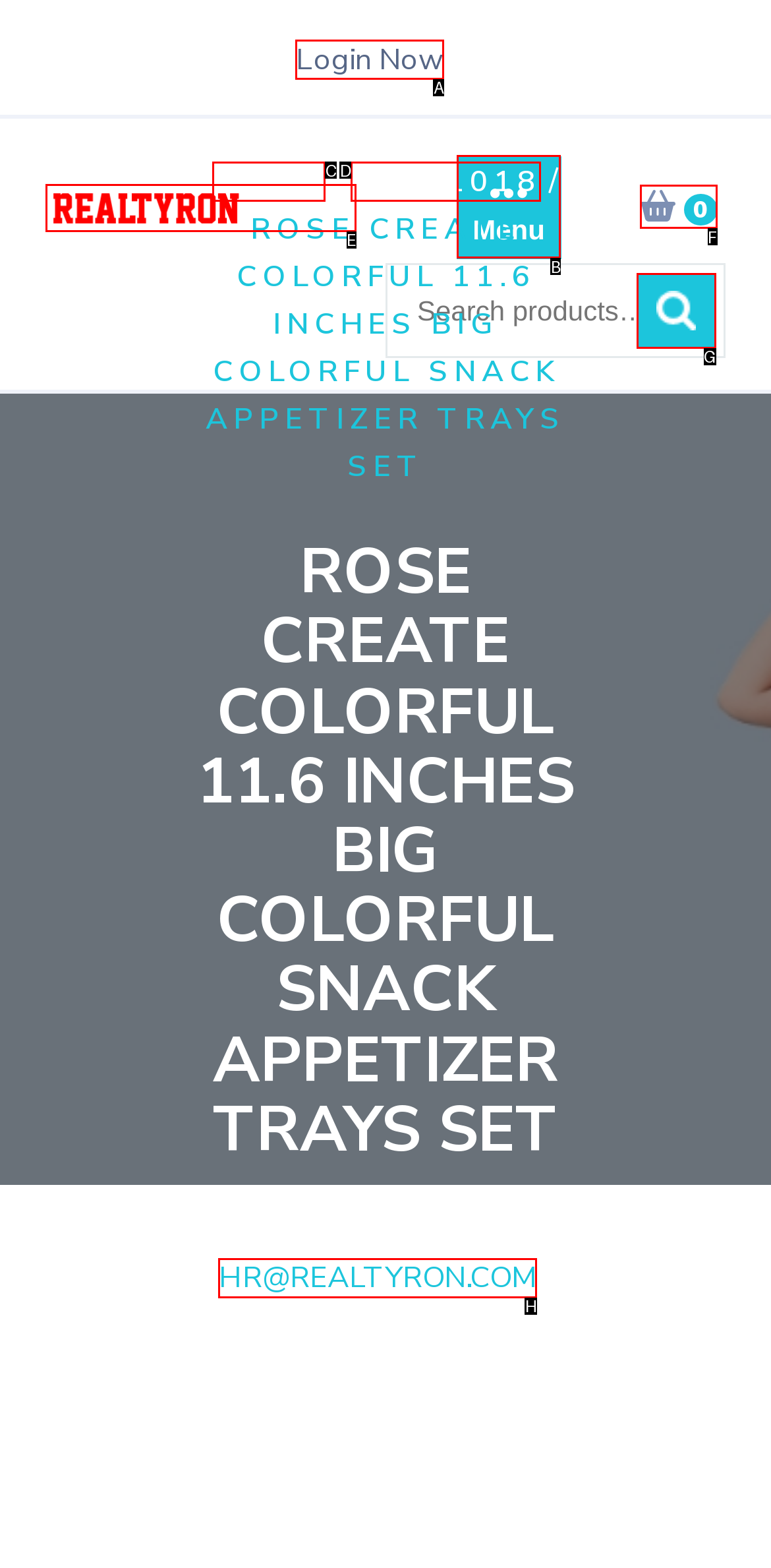Identify the HTML element that corresponds to the description: Login Now Provide the letter of the matching option directly from the choices.

A